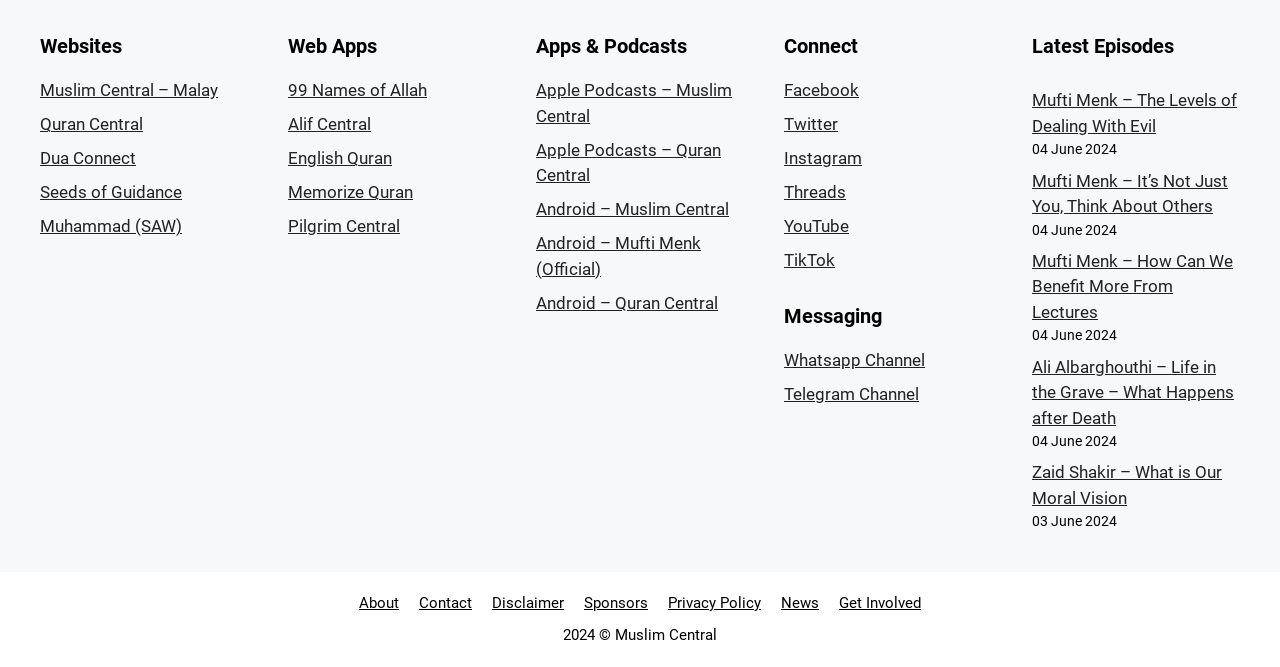What is the copyright year of the webpage?
Using the image as a reference, give an elaborate response to the question.

At the bottom of the webpage, I found a copyright notice that reads '2024 © Muslim Central', indicating that the copyright year is 2024.